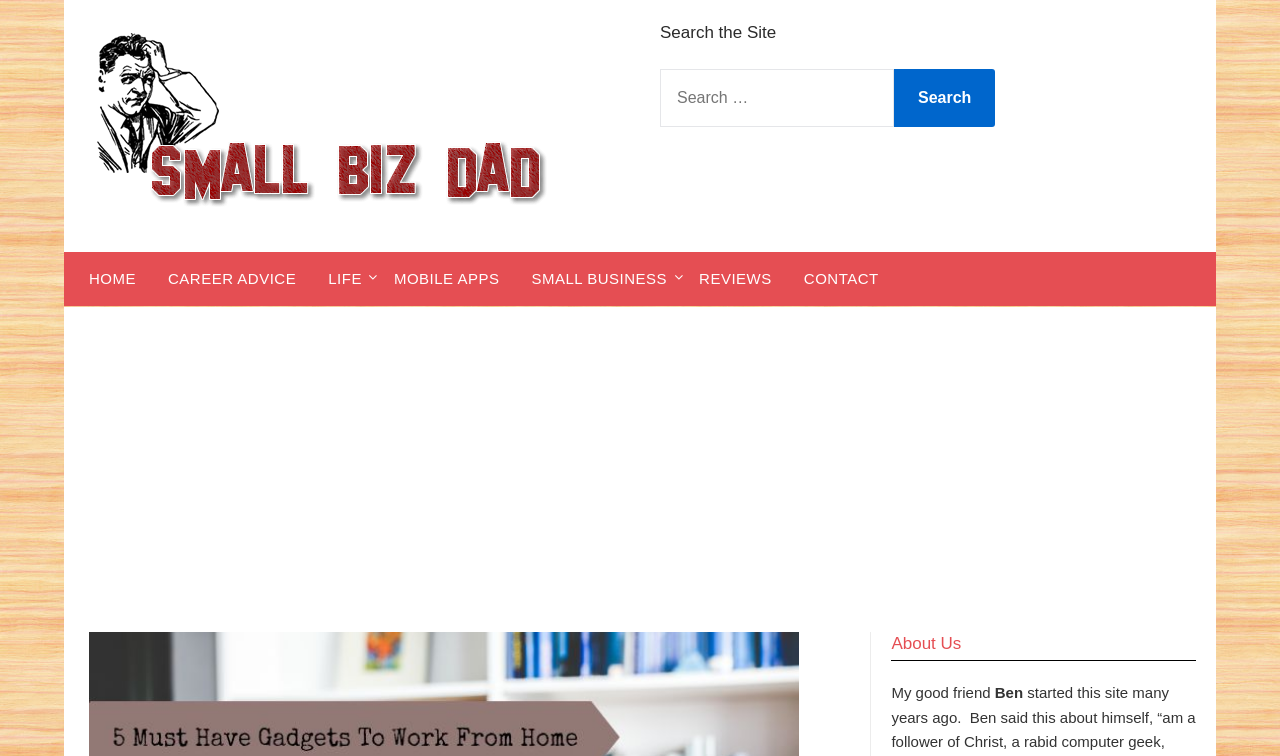Identify the bounding box coordinates of the region that should be clicked to execute the following instruction: "Contact us".

[0.615, 0.333, 0.699, 0.405]